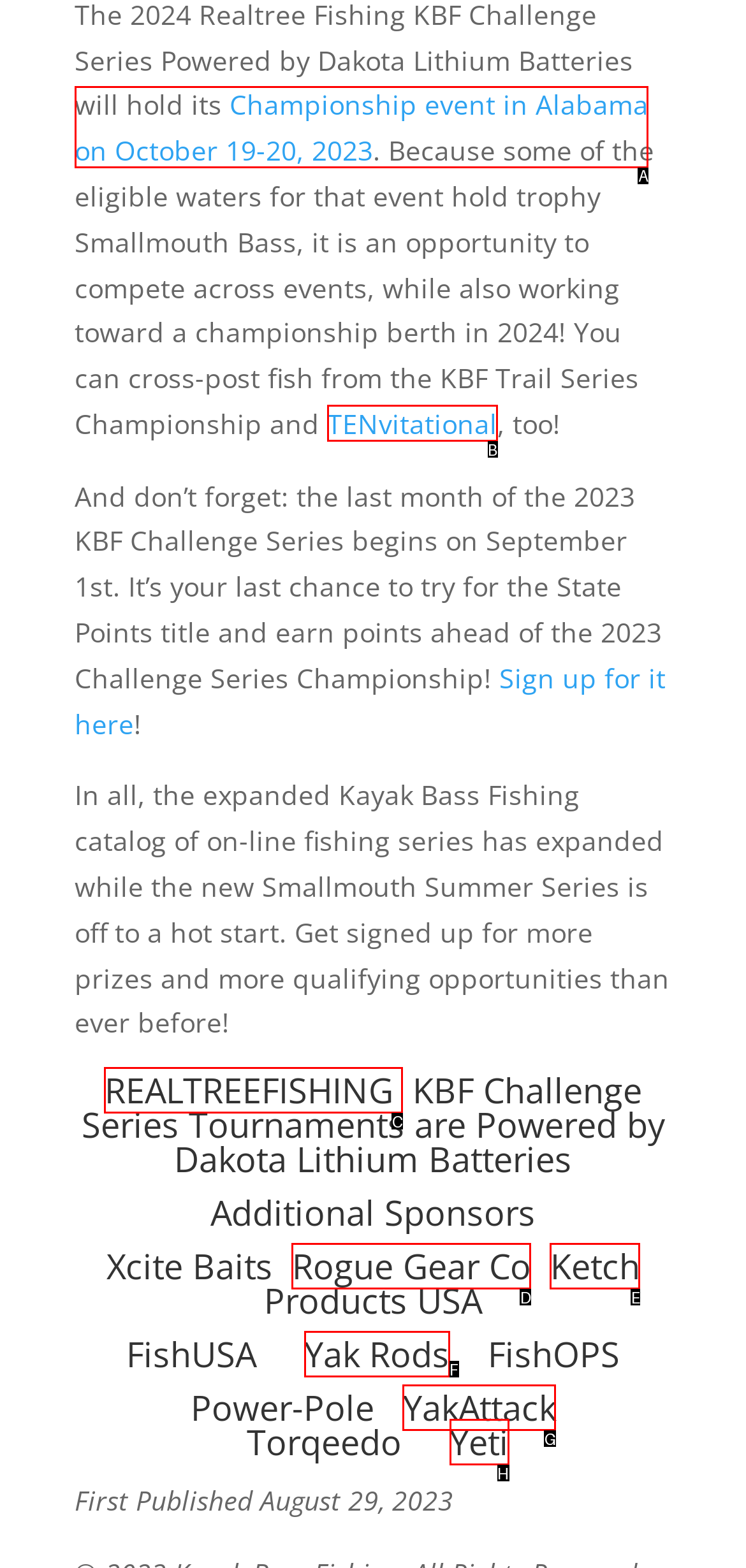Figure out which option to click to perform the following task: Click the link to learn more about the Championship event in Alabama
Provide the letter of the correct option in your response.

A